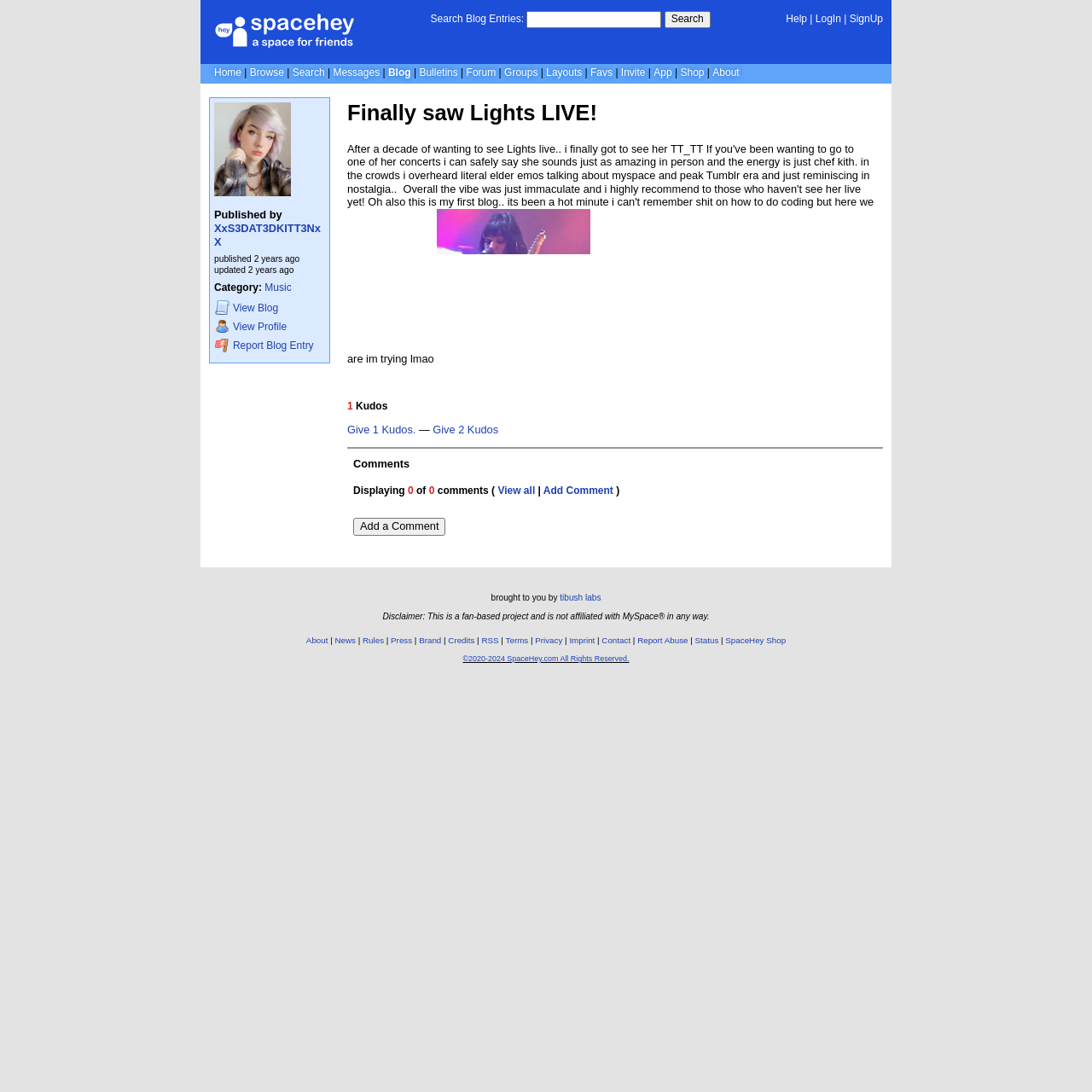Provide an in-depth description of the elements and layout of the webpage.

This webpage is a blog post titled "Finally saw Lights LIVE!" on a platform called SpaceHey. At the top of the page, there is a navigation bar with links to various sections of the platform, including "Home", "Browse", "Search", "Messages", and more. Below the navigation bar, there is a search bar with a button to submit a search query.

The main content of the page is a blog post written by a user named XxS3DAT3DKITT3NxX. The post includes a profile picture of the author, as well as links to view their profile and blog. The post itself is about the author's experience seeing the musician Lights live in concert. There is a screenshot from the concert embedded in the post.

Below the post, there are options to give "Kudos" to the author, as well as a comments section. The comments section displays the number of comments on the post, and there is a link to view all comments. There is also a button to add a new comment.

At the bottom of the page, there is a footer section with links to various pages, including "About", "News", "Rules", and more. There is also a disclaimer stating that the platform is a fan-based project and not affiliated with MySpace.